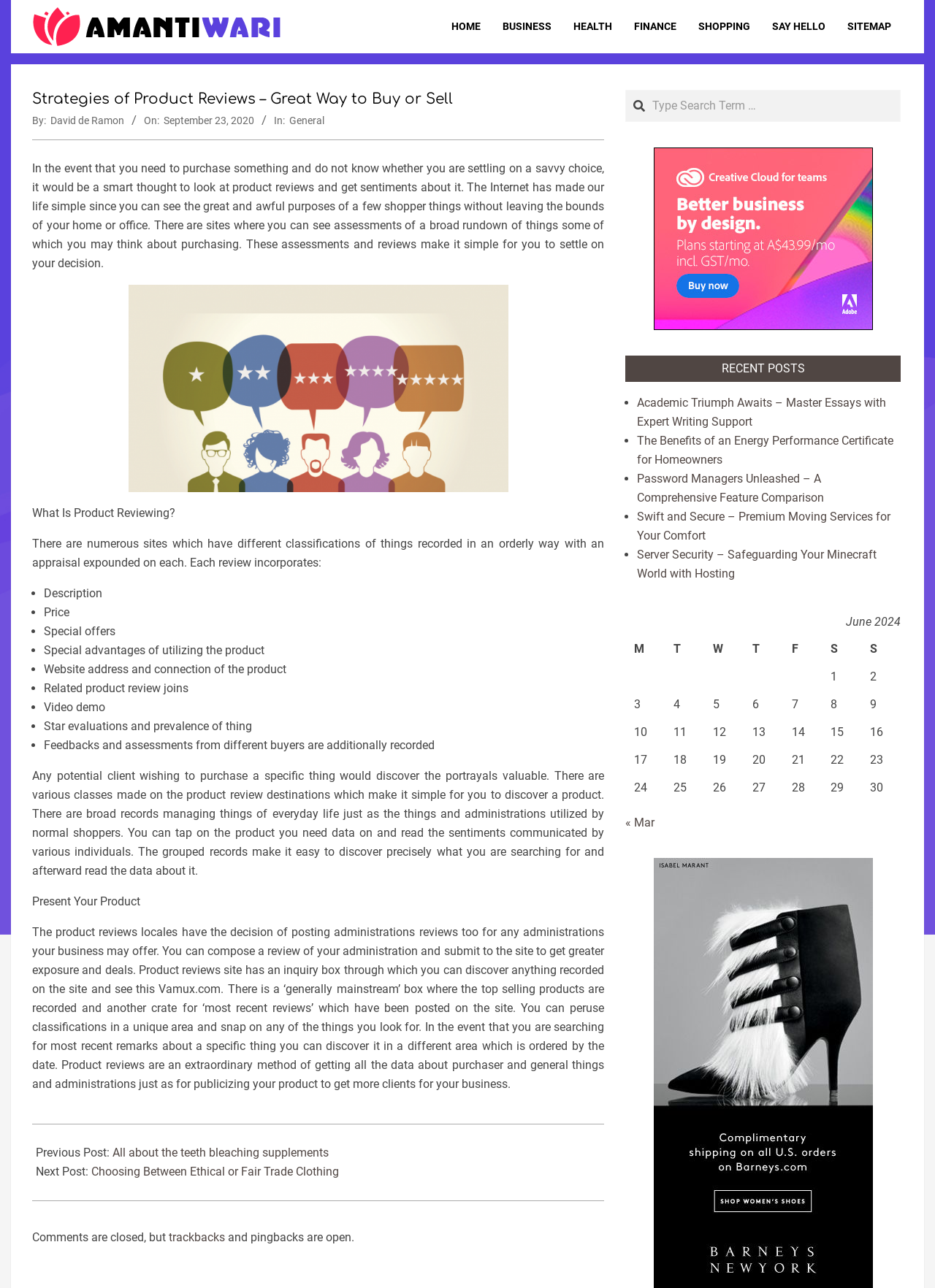Find the bounding box coordinates of the element you need to click on to perform this action: 'Visit BrokeScholar homepage'. The coordinates should be represented by four float values between 0 and 1, in the format [left, top, right, bottom].

None